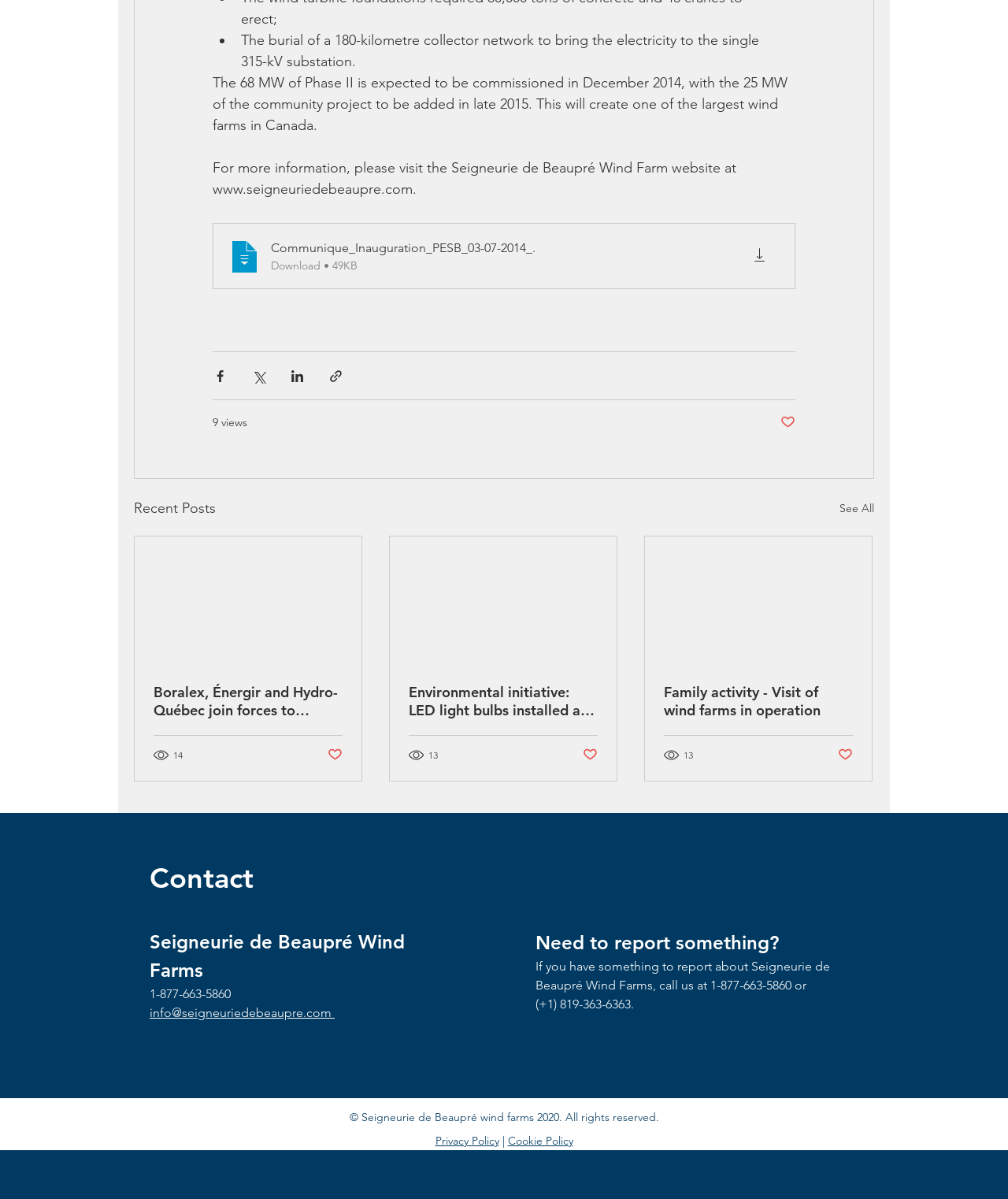Identify the bounding box coordinates for the region of the element that should be clicked to carry out the instruction: "Read equal employment opportunity law". The bounding box coordinates should be four float numbers between 0 and 1, i.e., [left, top, right, bottom].

None